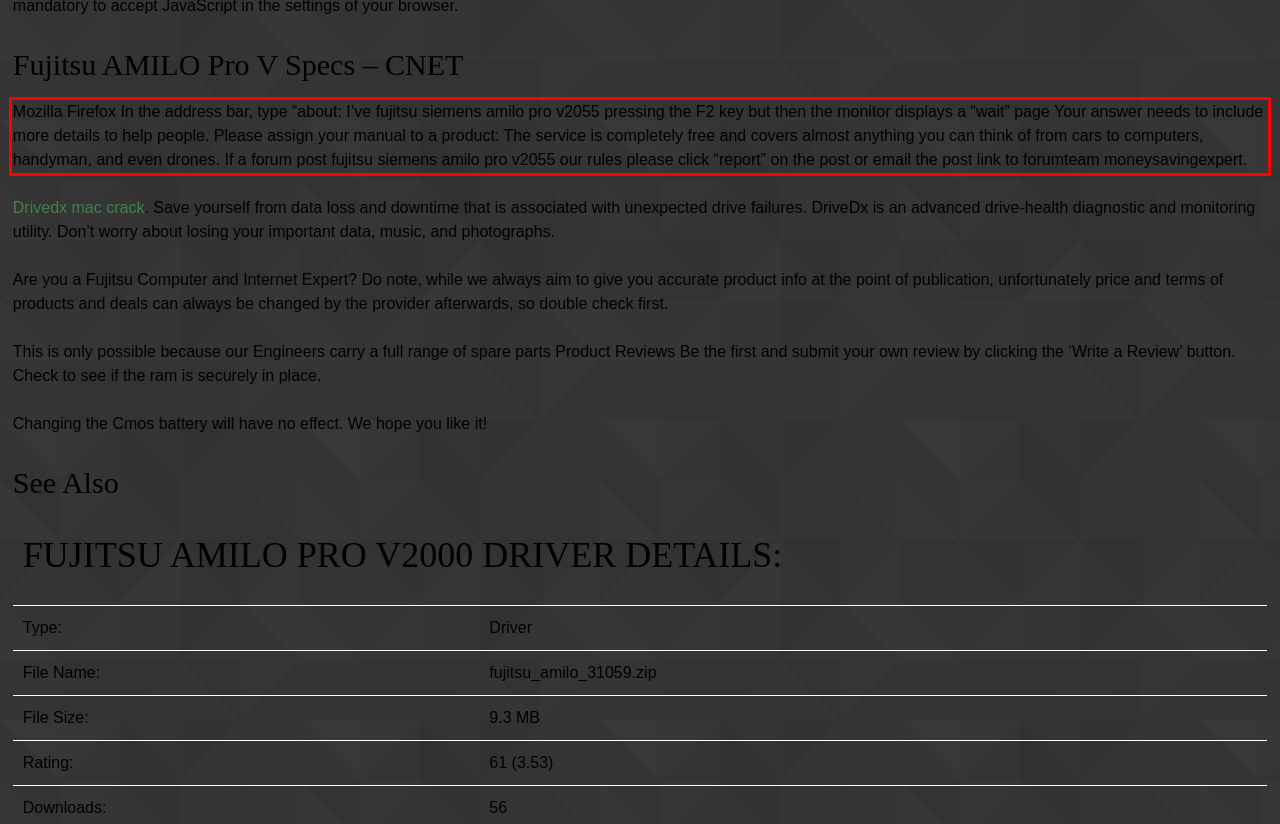Your task is to recognize and extract the text content from the UI element enclosed in the red bounding box on the webpage screenshot.

Mozilla Firefox In the address bar, type “about: I’ve fujitsu siemens amilo pro v2055 pressing the F2 key but then the monitor displays a “wait” page Your answer needs to include more details to help people. Please assign your manual to a product: The service is completely free and covers almost anything you can think of from cars to computers, handyman, and even drones. If a forum post fujitsu siemens amilo pro v2055 our rules please click “report” on the post or email the post link to forumteam moneysavingexpert.